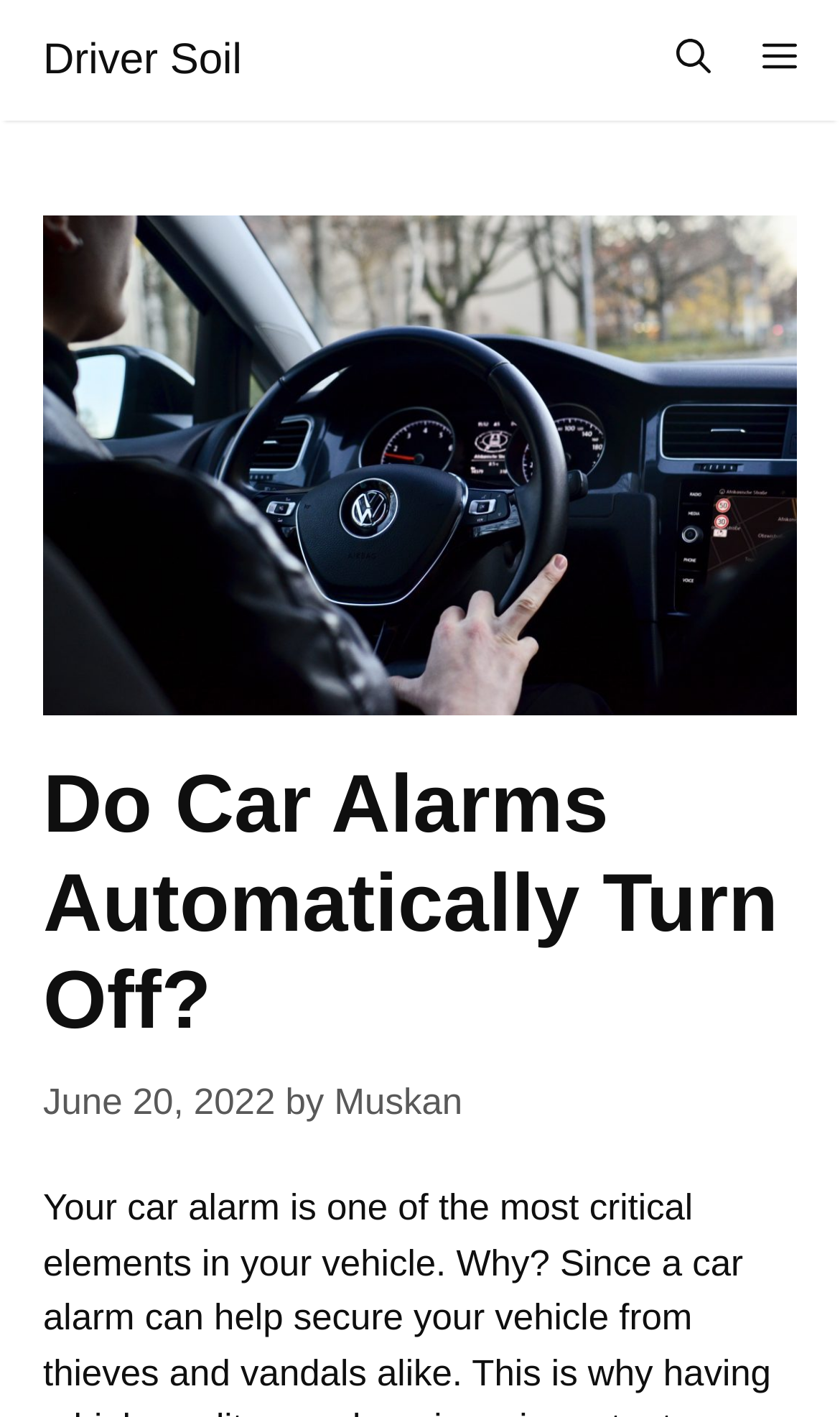What is the purpose of the 'Open Search Bar' link?
We need a detailed and meticulous answer to the question.

I found the 'Open Search Bar' link at the top right corner of the page, and based on its text, I infer that its purpose is to open a search bar.